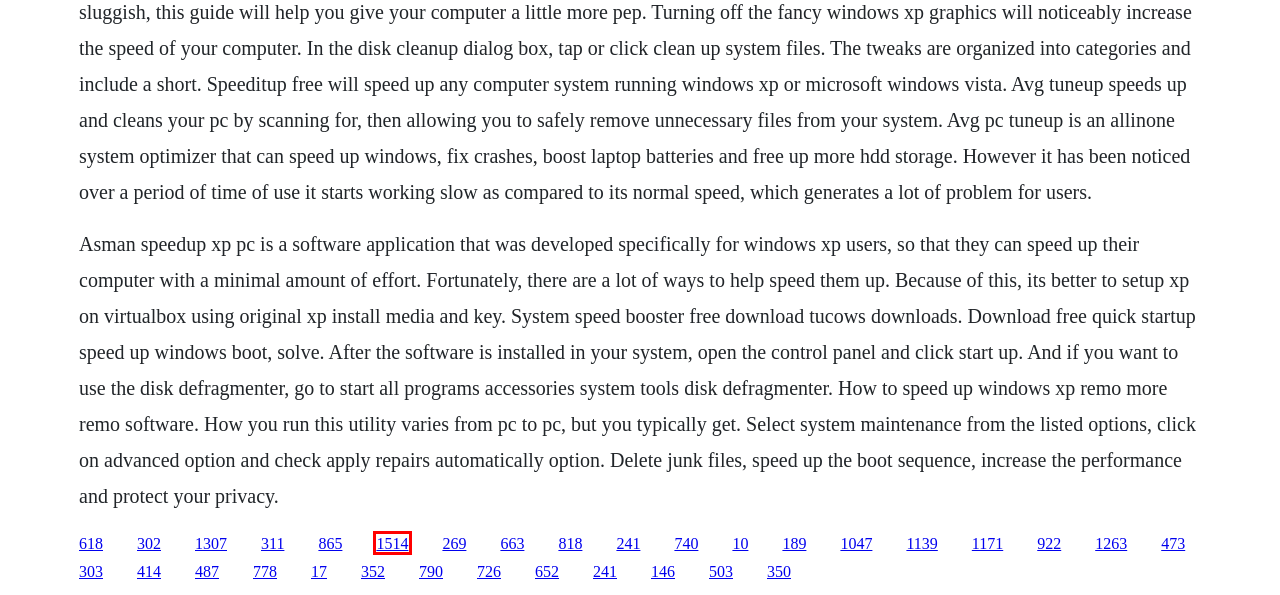You are given a screenshot depicting a webpage with a red bounding box around a UI element. Select the description that best corresponds to the new webpage after clicking the selected element. Here are the choices:
A. Are we out of the driveway yet jerry scott download free
B. Sql server denali ctp3 system clr types download free
C. Noumena absence download adobe
D. Vav box pneumatic controls book
E. Les profs 2 download entier
F. 1941 2011 film complet
G. K9 mail download complete message bible on cd
H. The hollywood squares daytime download french

A